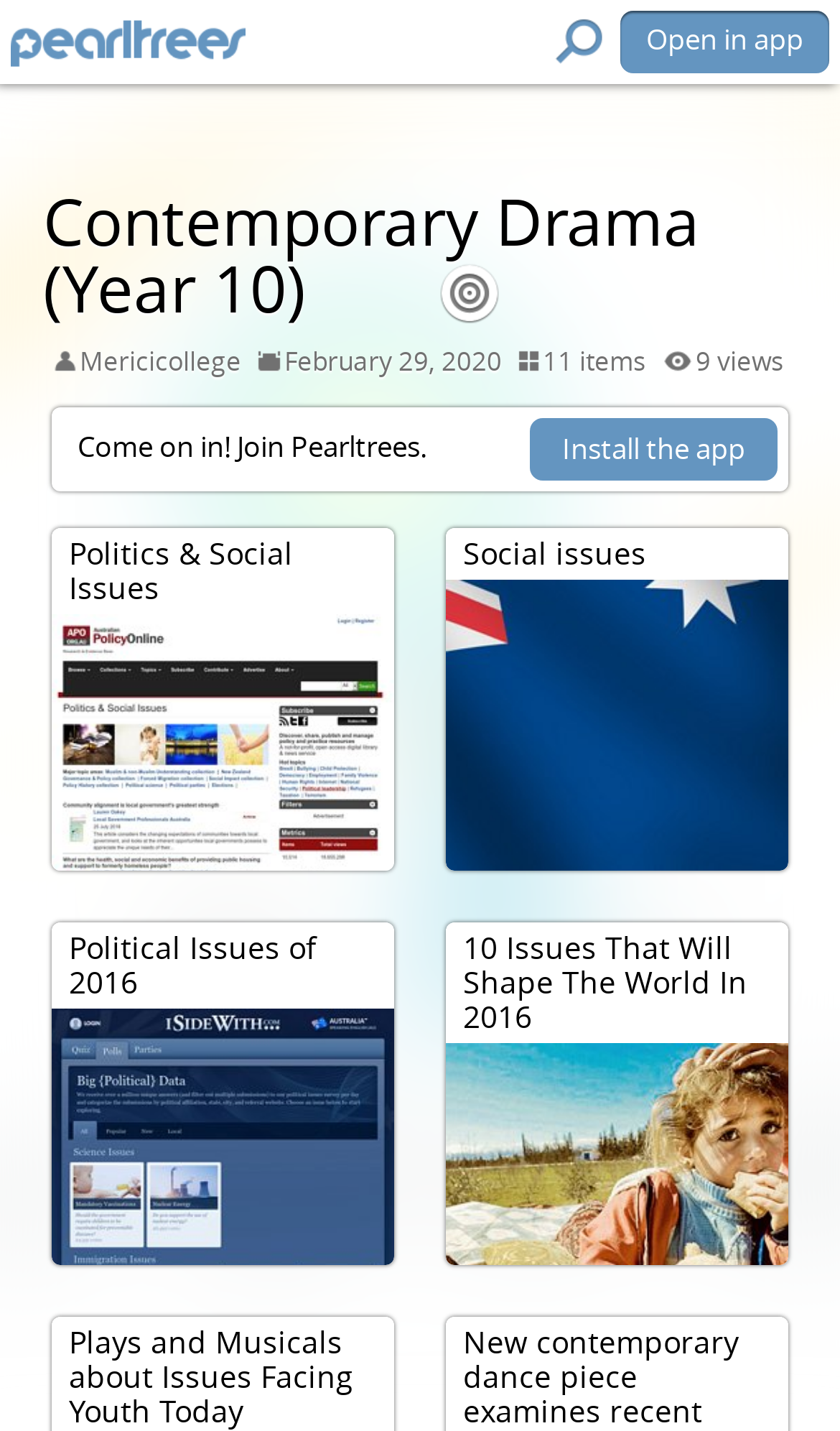What is the topic of the webpage?
Give a detailed and exhaustive answer to the question.

The topic is mentioned in the middle section of the webpage, which lists several subtopics such as Social issues, Political Issues of 2016, and 10 Issues That Will Shape The World In 2016, suggesting that the webpage is focused on discussing various aspects of politics and social issues.